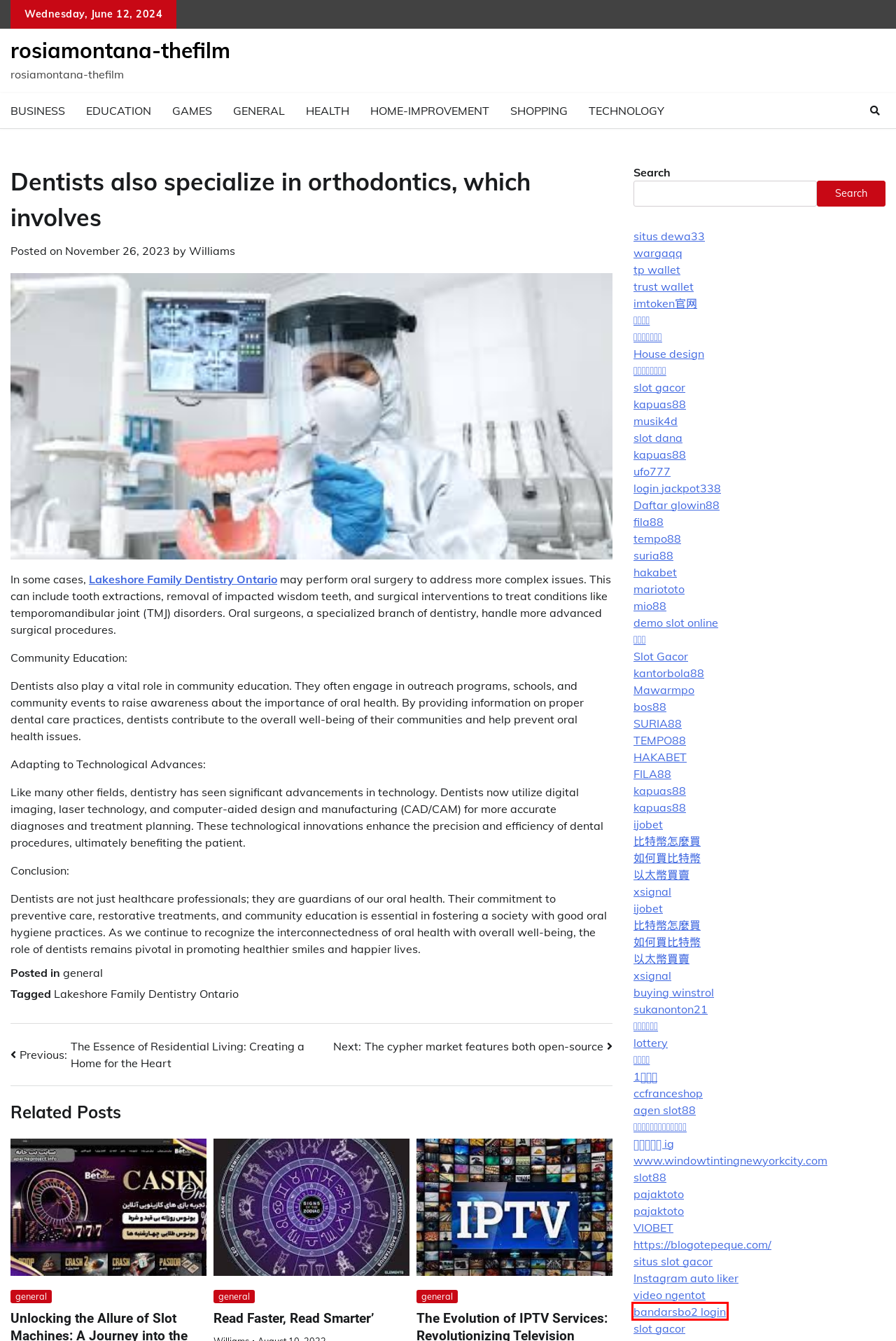A screenshot of a webpage is given, marked with a red bounding box around a UI element. Please select the most appropriate webpage description that fits the new page after clicking the highlighted element. Here are the candidates:
A. technology Archives - rosiamontana-thefilm
B. general Archives - rosiamontana-thefilm
C. home-improvement Archives - rosiamontana-thefilm
D. shopping Archives - rosiamontana-thefilm
E. PAJAKTOTO | LOGIN PAJAKTOTO | SITUS GAME ONLINE TERPERCAYA
F. BANDARSBO2 : Cаrа Mеnаng RTP Slot Age of The Gods untuk Pemula
G. PREMIUM303: Situs Demo Slot Online Judi Gaple Slot Gacor Hari Ini
H. 출장의민족 출장마사지, 출장안마, 홈타이, 안마 【러시아,일본,중국,태국출장마사지】 출장의민족

F